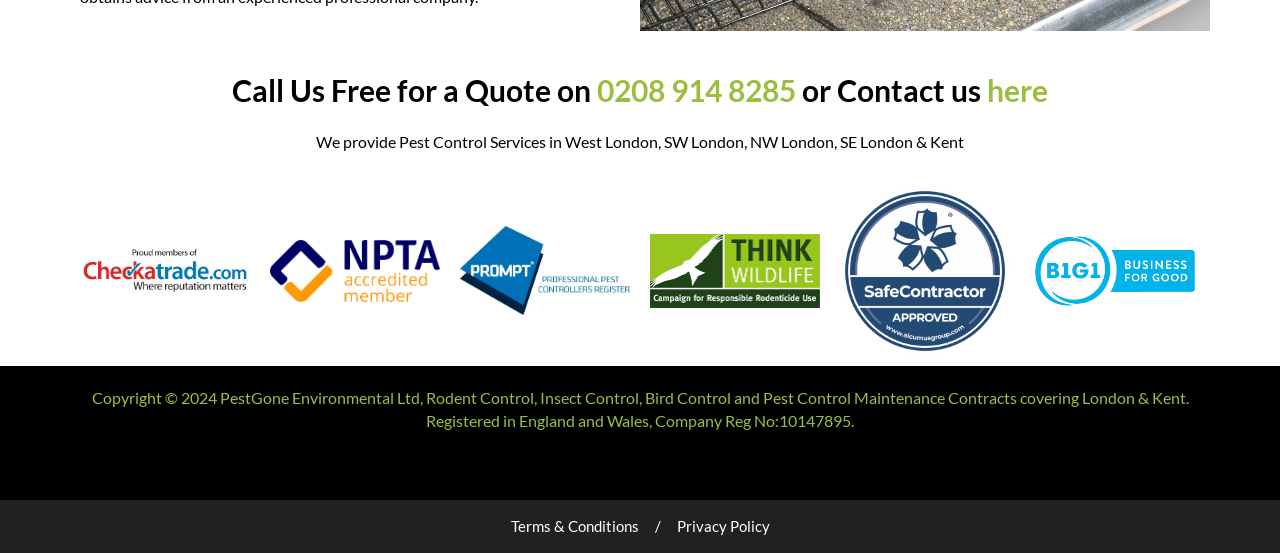Given the element description Privacy Policy, predict the bounding box coordinates for the UI element in the webpage screenshot. The format should be (top-left x, top-left y, bottom-right x, bottom-right y), and the values should be between 0 and 1.

[0.529, 0.931, 0.601, 0.973]